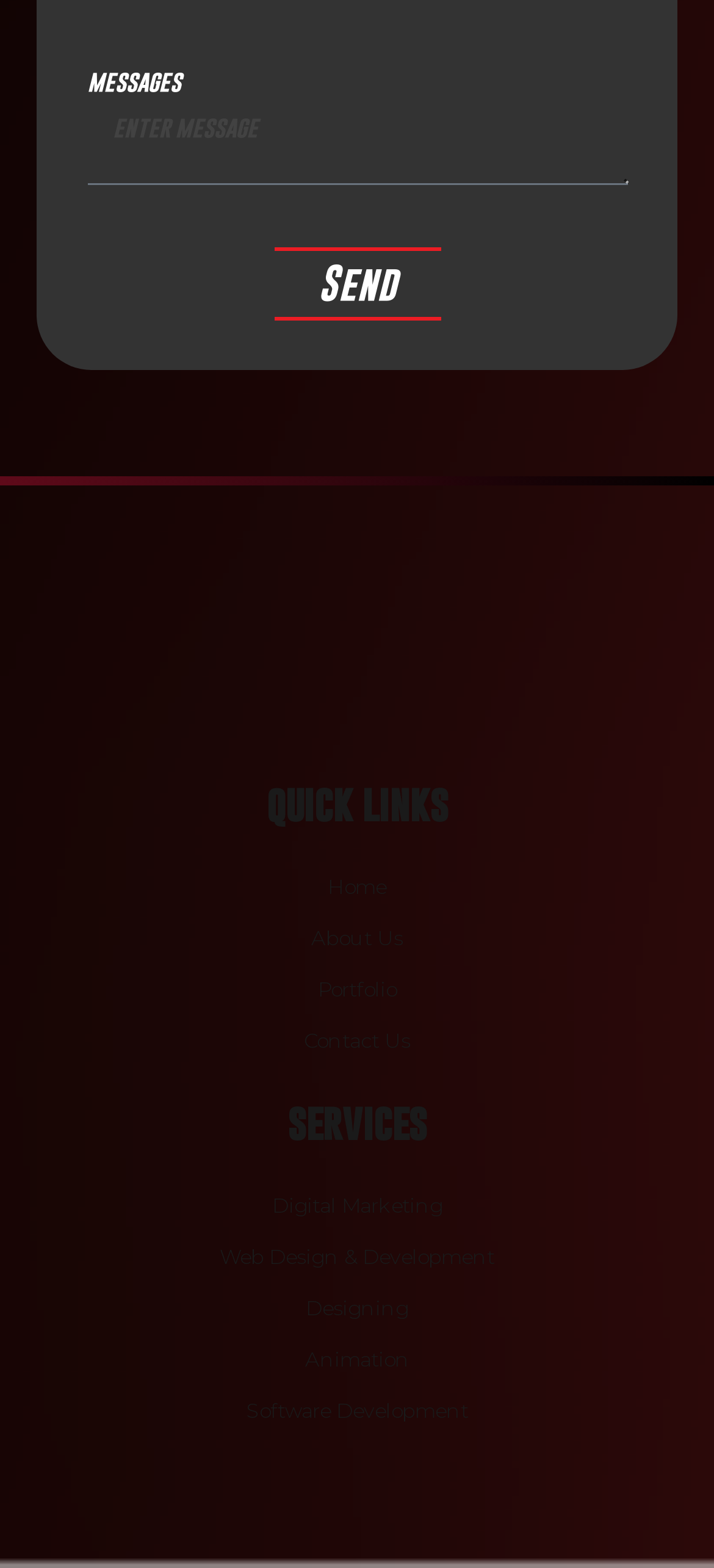Please predict the bounding box coordinates (top-left x, top-left y, bottom-right x, bottom-right y) for the UI element in the screenshot that fits the description: Designing

[0.428, 0.82, 0.572, 0.849]